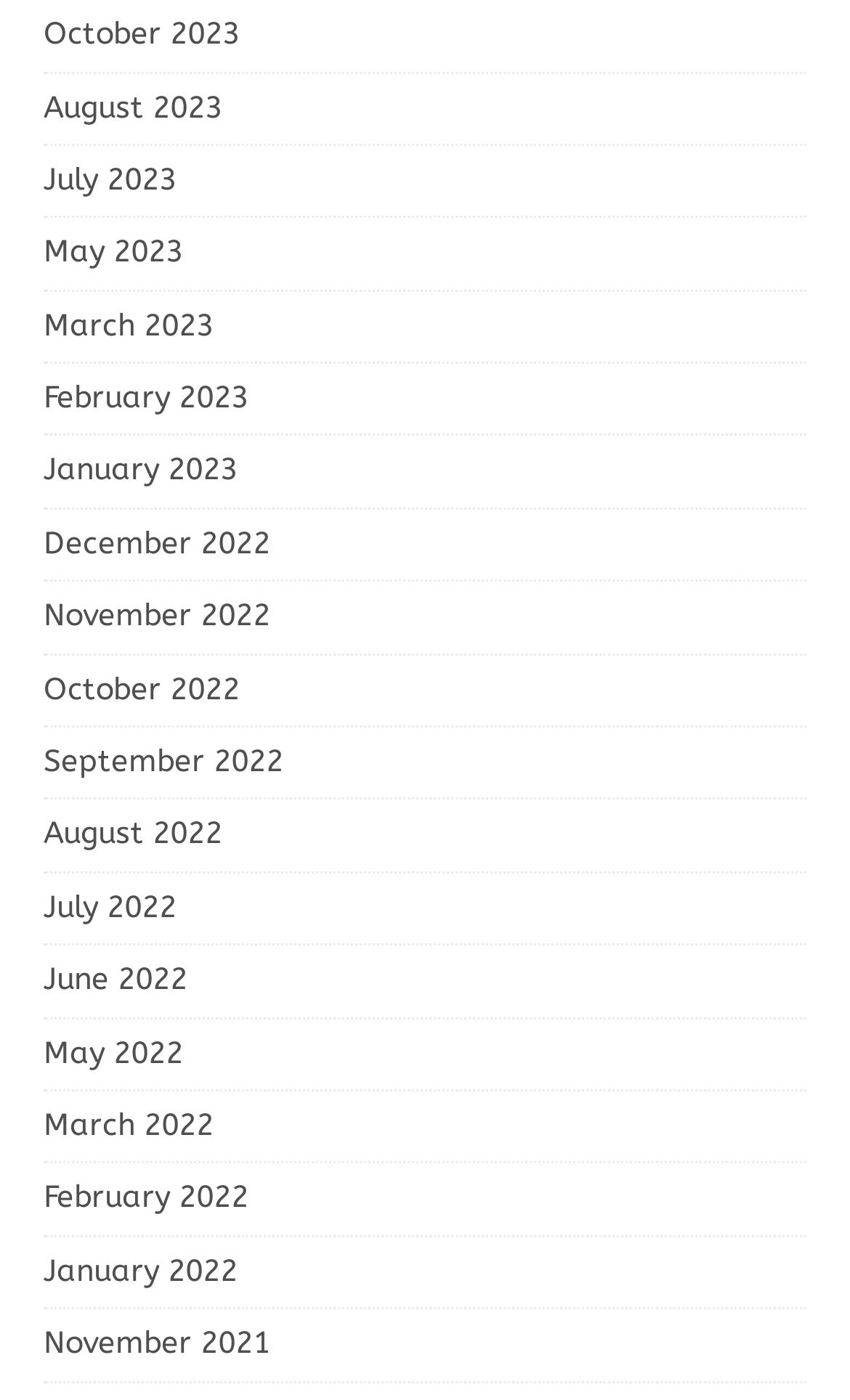Please determine the bounding box coordinates of the element's region to click in order to carry out the following instruction: "view November 2021". The coordinates should be four float numbers between 0 and 1, i.e., [left, top, right, bottom].

[0.051, 0.935, 0.949, 0.986]